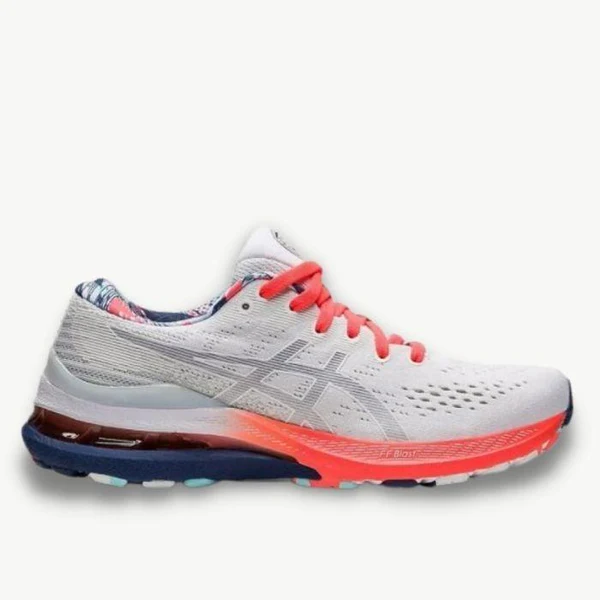Provide a comprehensive description of the image.

This image showcases the ASICS Gel-Kayano 28 women's running shoes, highlighted for their stylish and functional design. The shoe features a predominantly light gray upper, complemented by vibrant coral accents on the laces and the sole, which adds a pop of color. The intricate detailing includes a breathable mesh upper intended for comfort during running. 

The shoe's construction incorporates advanced technologies such as the GEL cushioning system and FF BLAST foam, offering excellent shock absorption and responsiveness. The sleek silhouette is designed to provide both stability and support, suitable for various running activities. This combination of aesthetics and high-performance features makes the ASICS Gel-Kayano 28 a popular choice among runners seeking both style and functionality.